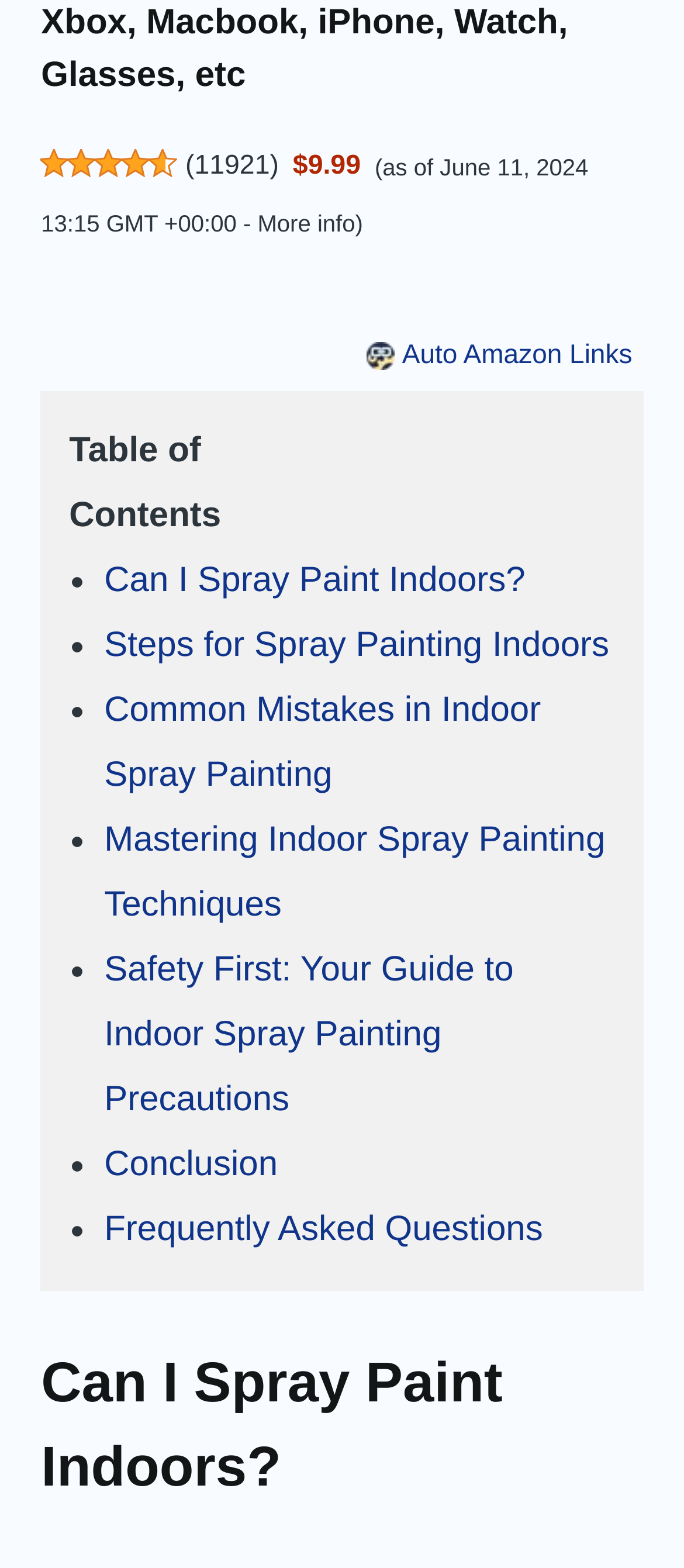Using the provided description More info, find the bounding box coordinates for the UI element. Provide the coordinates in (top-left x, top-left y, bottom-right x, bottom-right y) format, ensuring all values are between 0 and 1.

[0.376, 0.135, 0.519, 0.152]